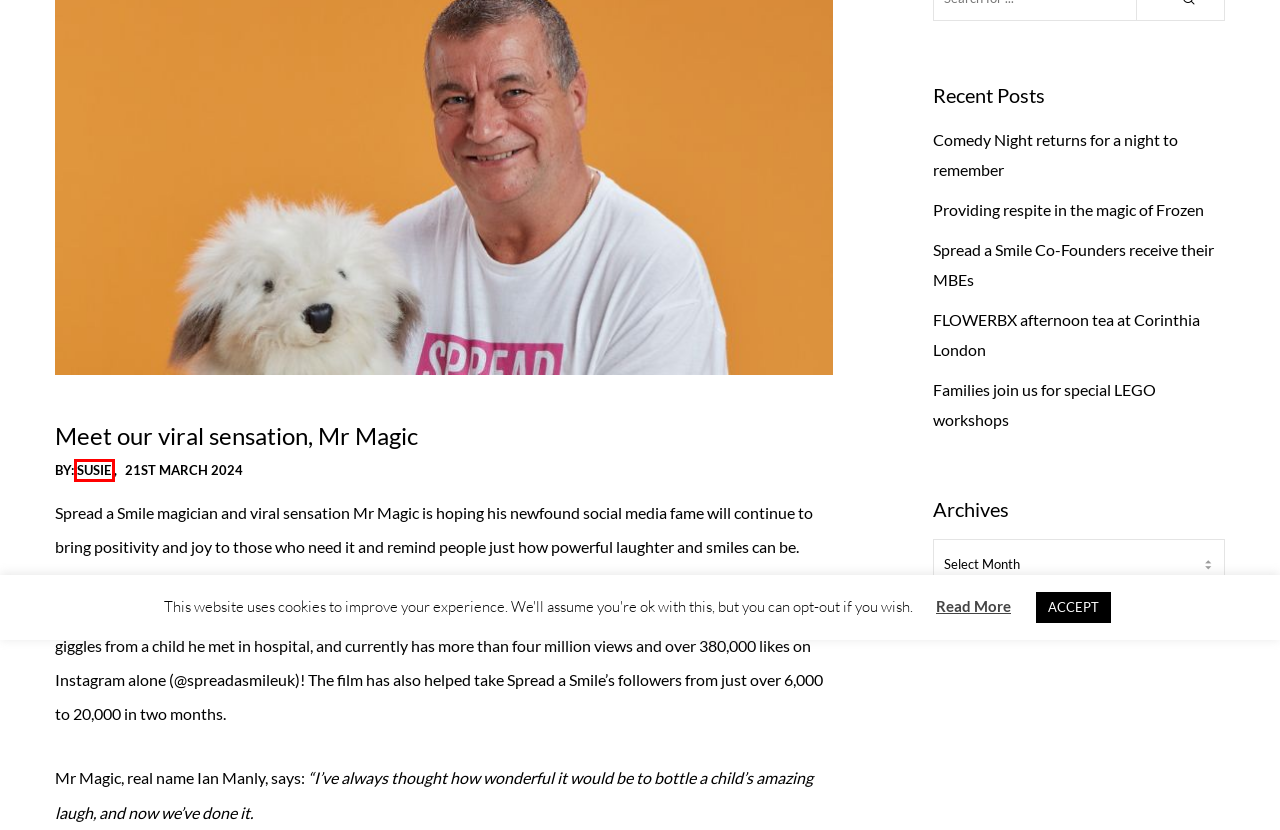Given a screenshot of a webpage with a red bounding box highlighting a UI element, determine which webpage description best matches the new webpage that appears after clicking the highlighted element. Here are the candidates:
A. FLOWERBX afternoon tea at Corinthia London • Spread a Smile
B. Comedy Night returns for a night to remember • Spread a Smile
C. Families join us for special LEGO workshops • Spread a Smile
D. Susie, Author at Spread a Smile
E. Support Us • Spread a Smile
F. Providing respite in the magic of Frozen • Spread a Smile
G. Terms and Conditions • Spread a Smile
H. Spread a Smile Co-Founders receive their MBEs • Spread a Smile

D